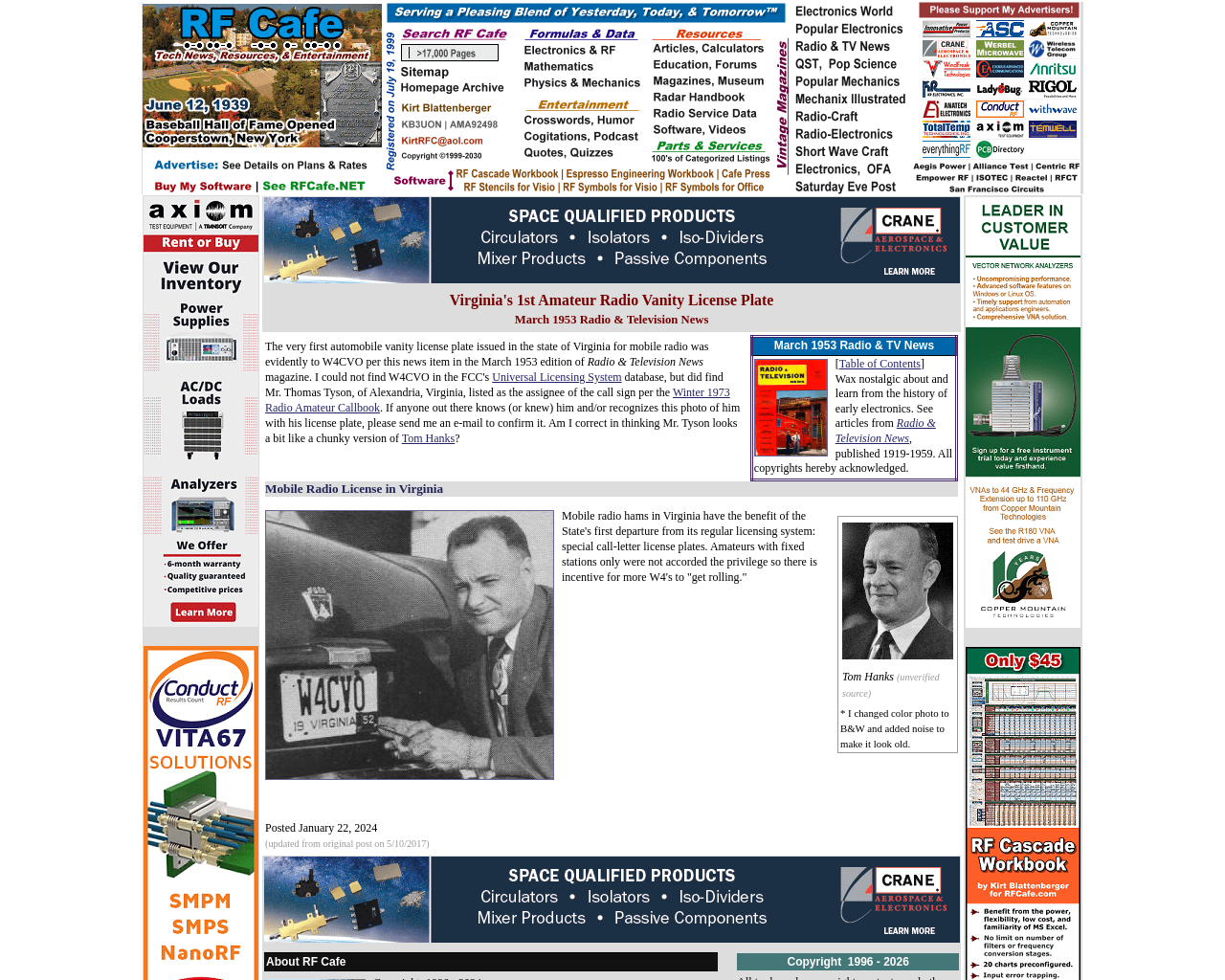Please respond in a single word or phrase: 
What is the name of the magazine where the news item about W4CVO was published?

Radio & Television News